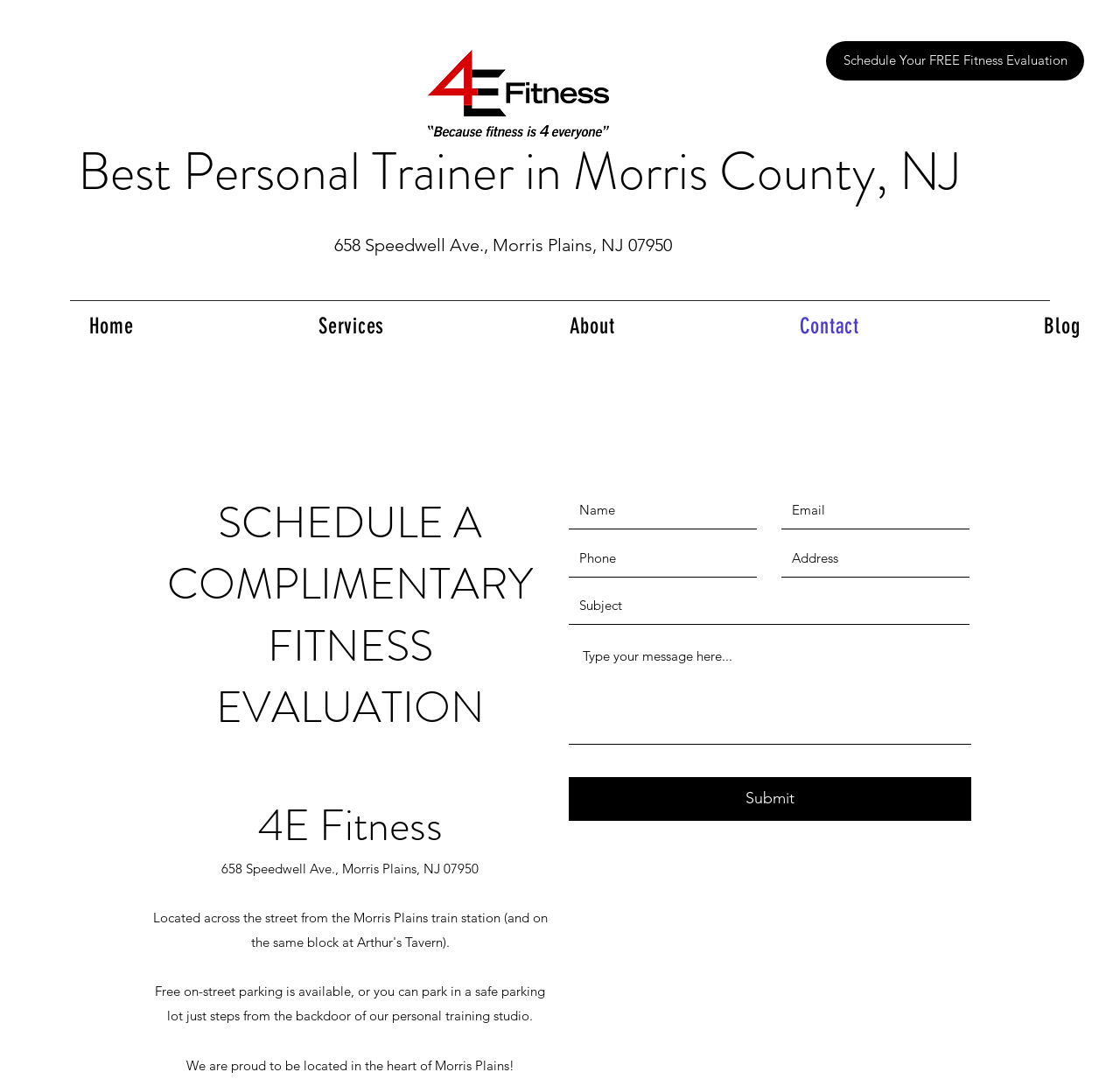Please determine the bounding box coordinates of the clickable area required to carry out the following instruction: "Click the link to schedule a free fitness evaluation". The coordinates must be four float numbers between 0 and 1, represented as [left, top, right, bottom].

[0.738, 0.038, 0.968, 0.074]